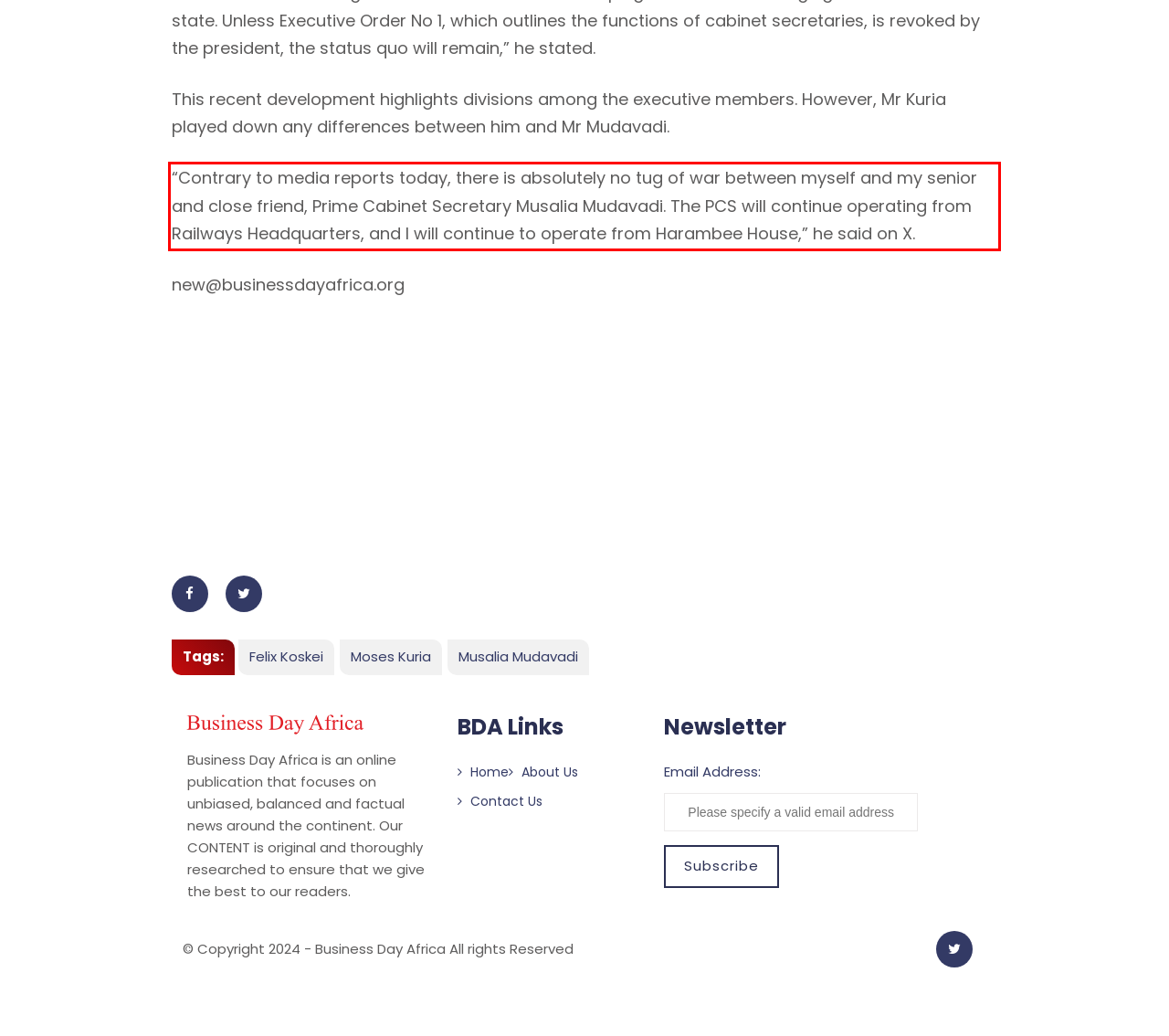Identify the text within the red bounding box on the webpage screenshot and generate the extracted text content.

“Contrary to media reports today, there is absolutely no tug of war between myself and my senior and close friend, Prime Cabinet Secretary Musalia Mudavadi. The PCS will continue operating from Railways Headquarters, and I will continue to operate from Harambee House,” he said on X.